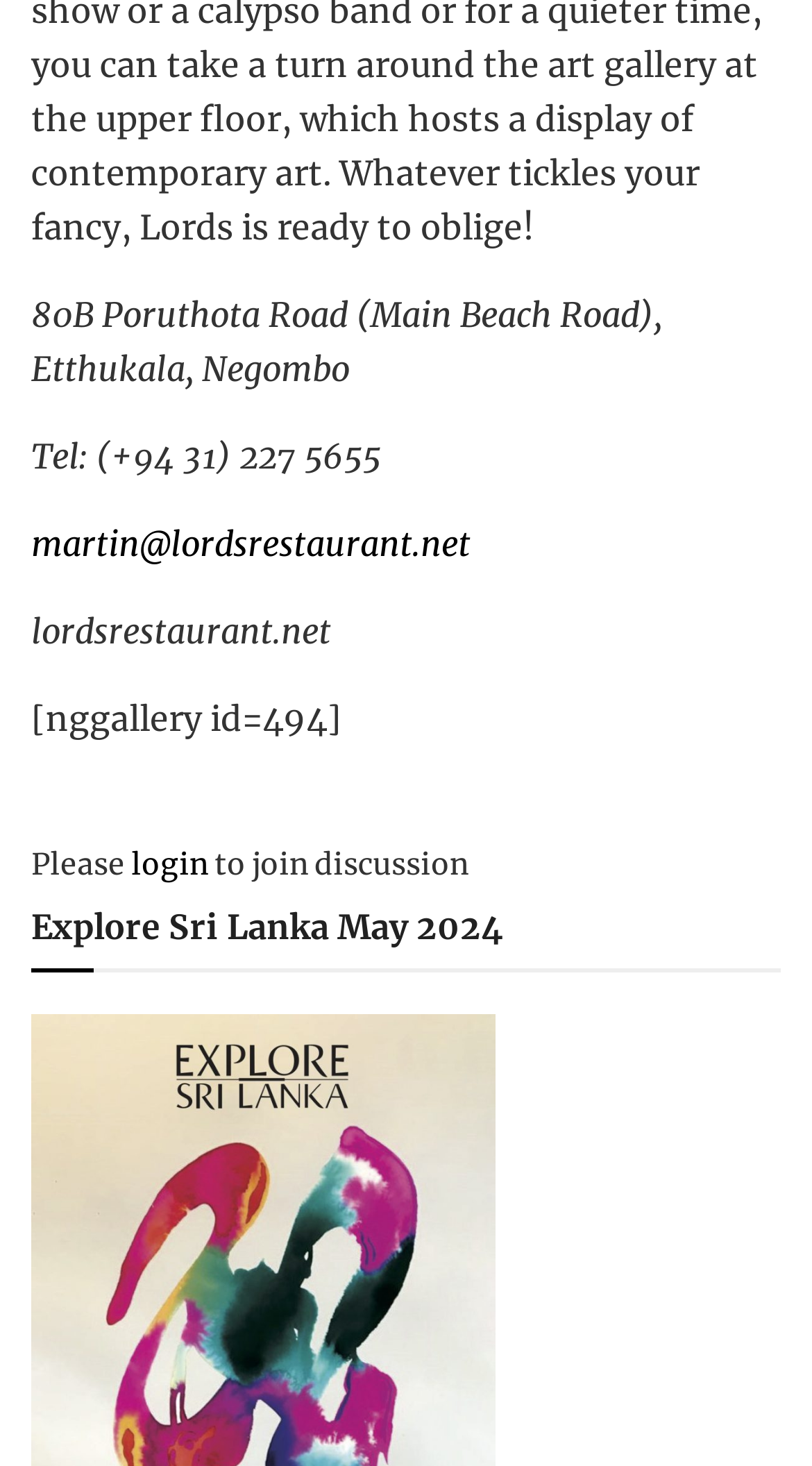Kindly respond to the following question with a single word or a brief phrase: 
What is the topic of the webpage?

Explore Sri Lanka May 2024